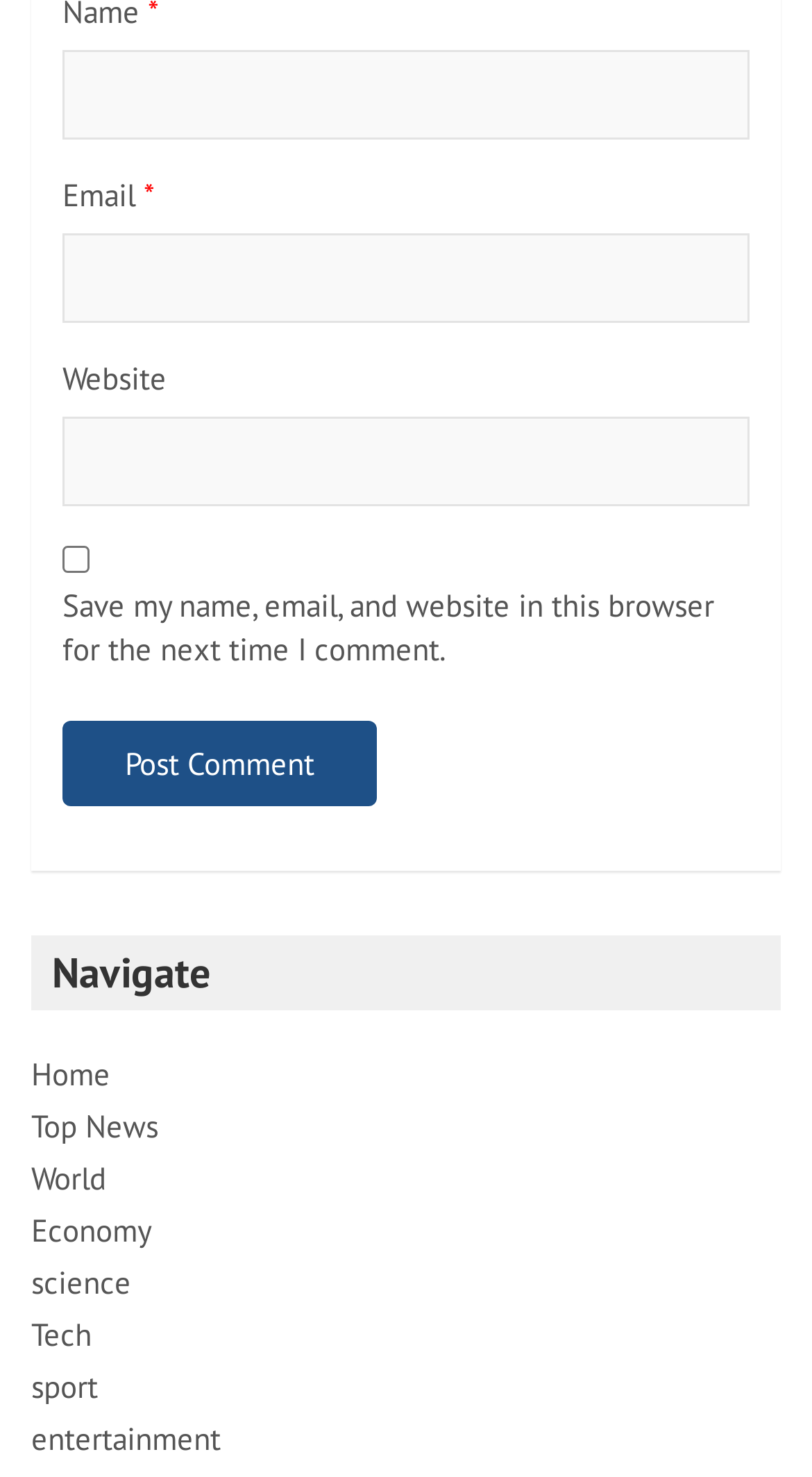Please find and report the bounding box coordinates of the element to click in order to perform the following action: "Input your email". The coordinates should be expressed as four float numbers between 0 and 1, in the format [left, top, right, bottom].

[0.077, 0.158, 0.923, 0.219]